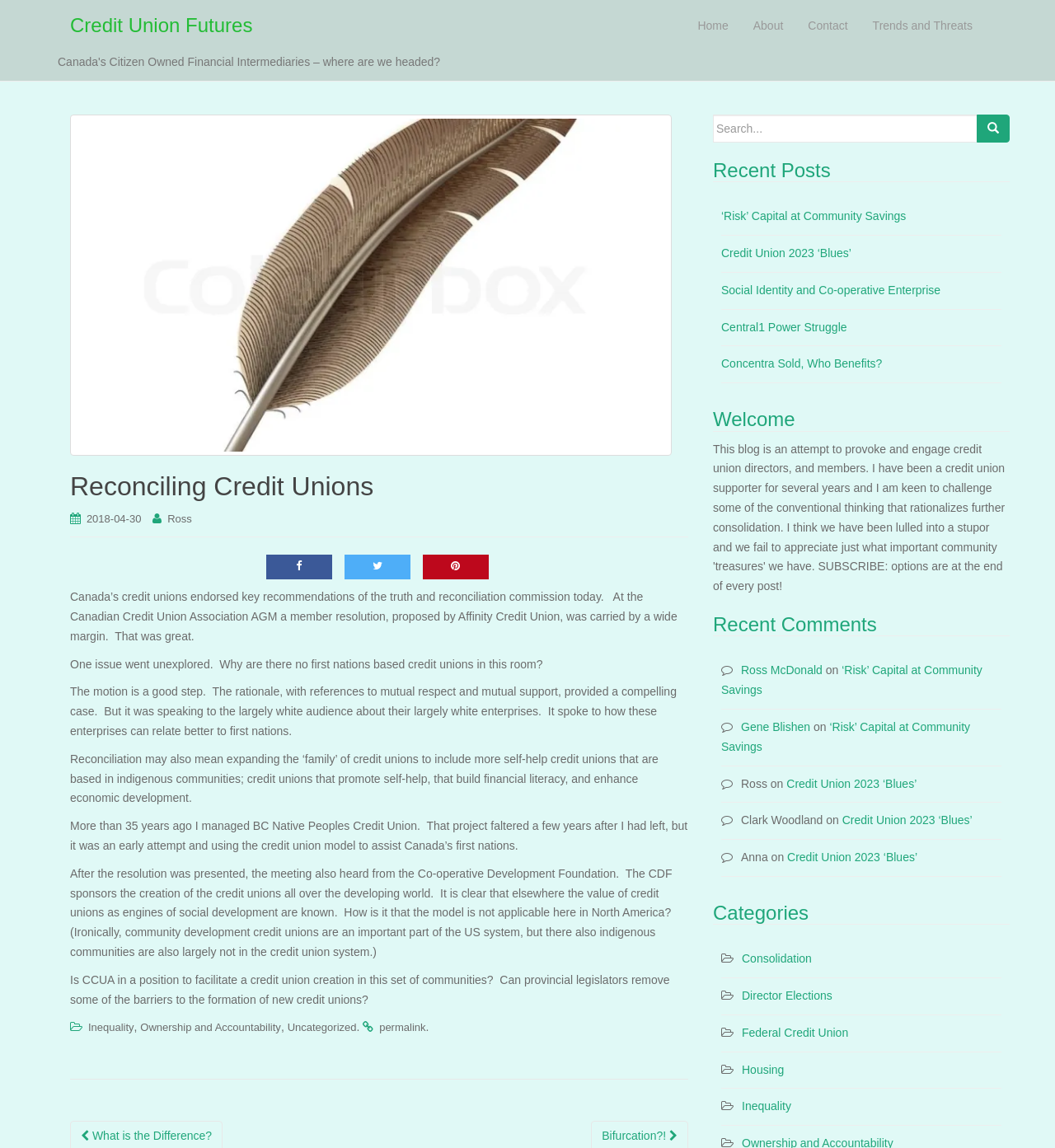Please provide a brief answer to the following inquiry using a single word or phrase:
What is the name of the author mentioned in the article?

Ross